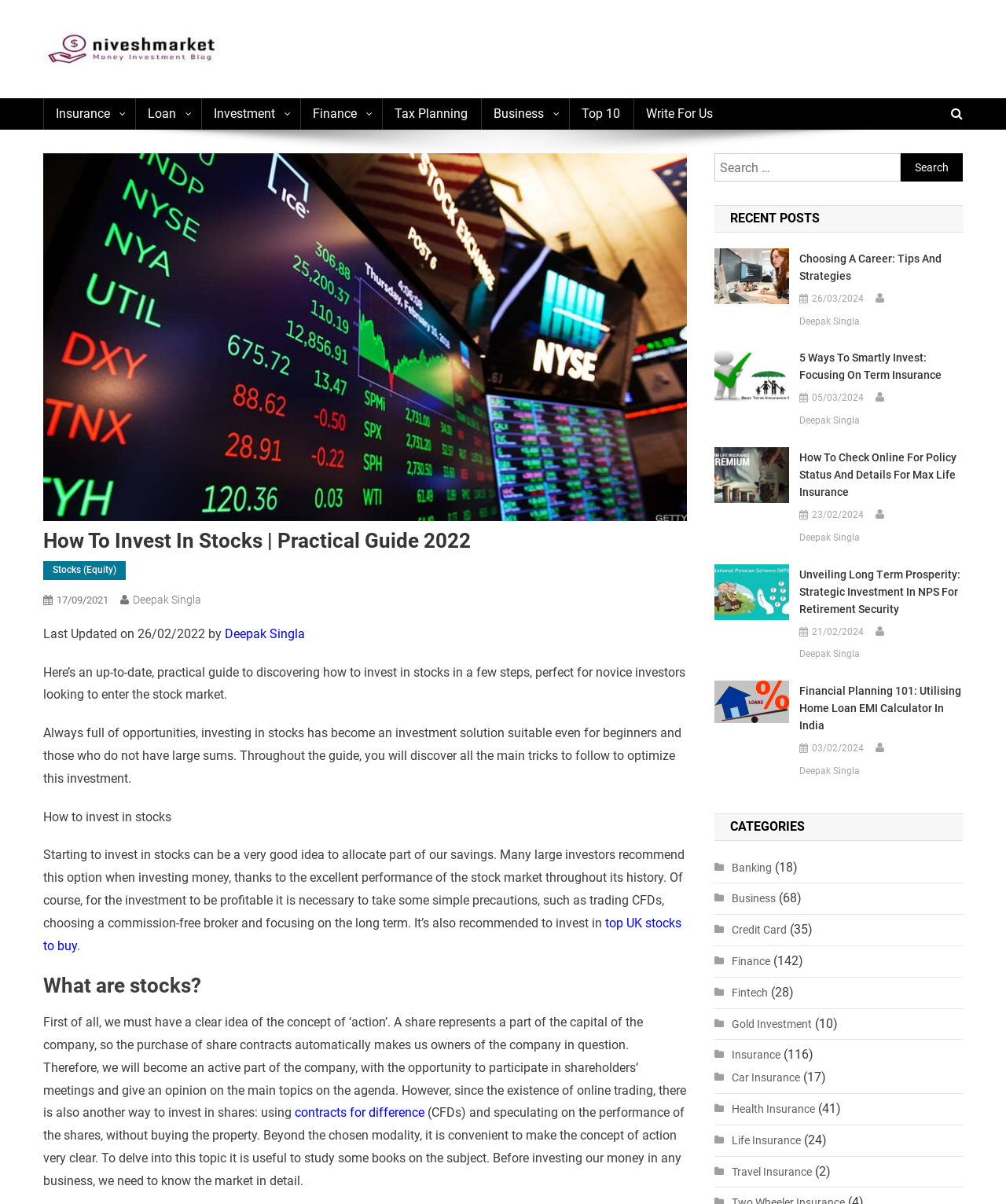What is the topic of the webpage?
Respond to the question with a single word or phrase according to the image.

Investing in stocks